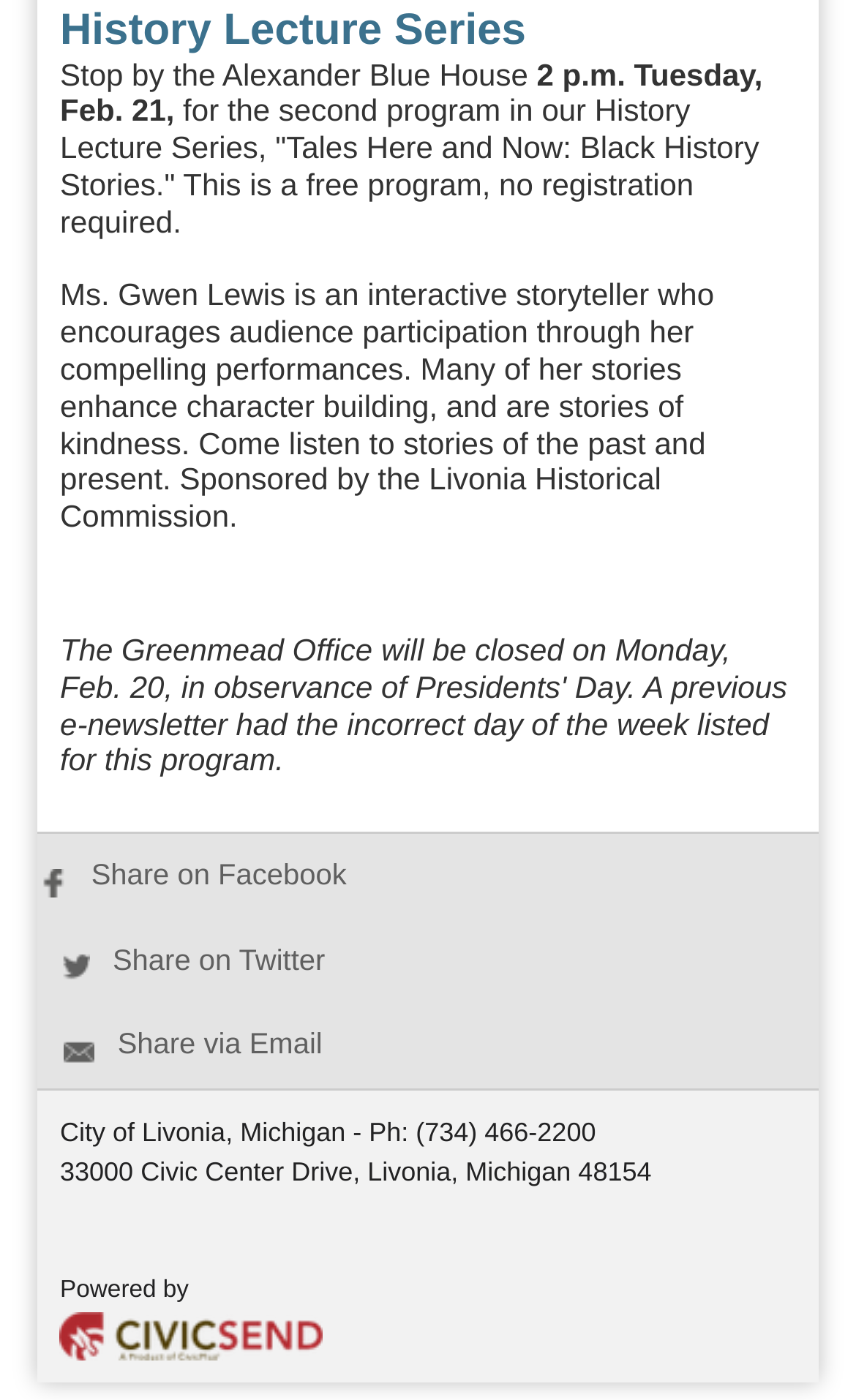Locate the bounding box of the UI element defined by this description: "Share via Email". The coordinates should be given as four float numbers between 0 and 1, formatted as [left, top, right, bottom].

[0.074, 0.734, 0.377, 0.758]